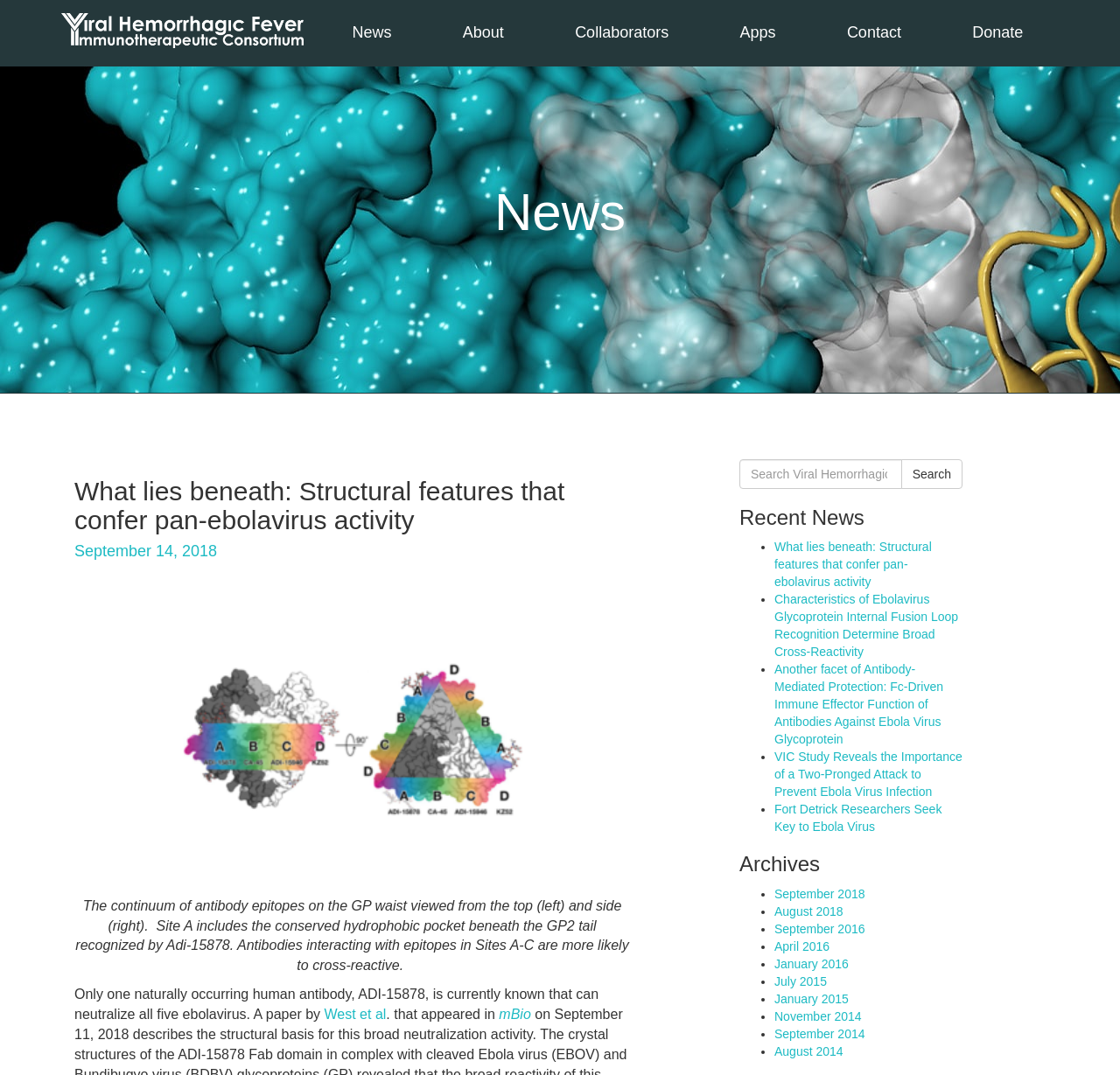Refer to the screenshot and give an in-depth answer to this question: What is the first news item?

I looked at the news section of the webpage and found the first news item, which is 'What lies beneath: Structural features that confer pan-ebolavirus activity'.